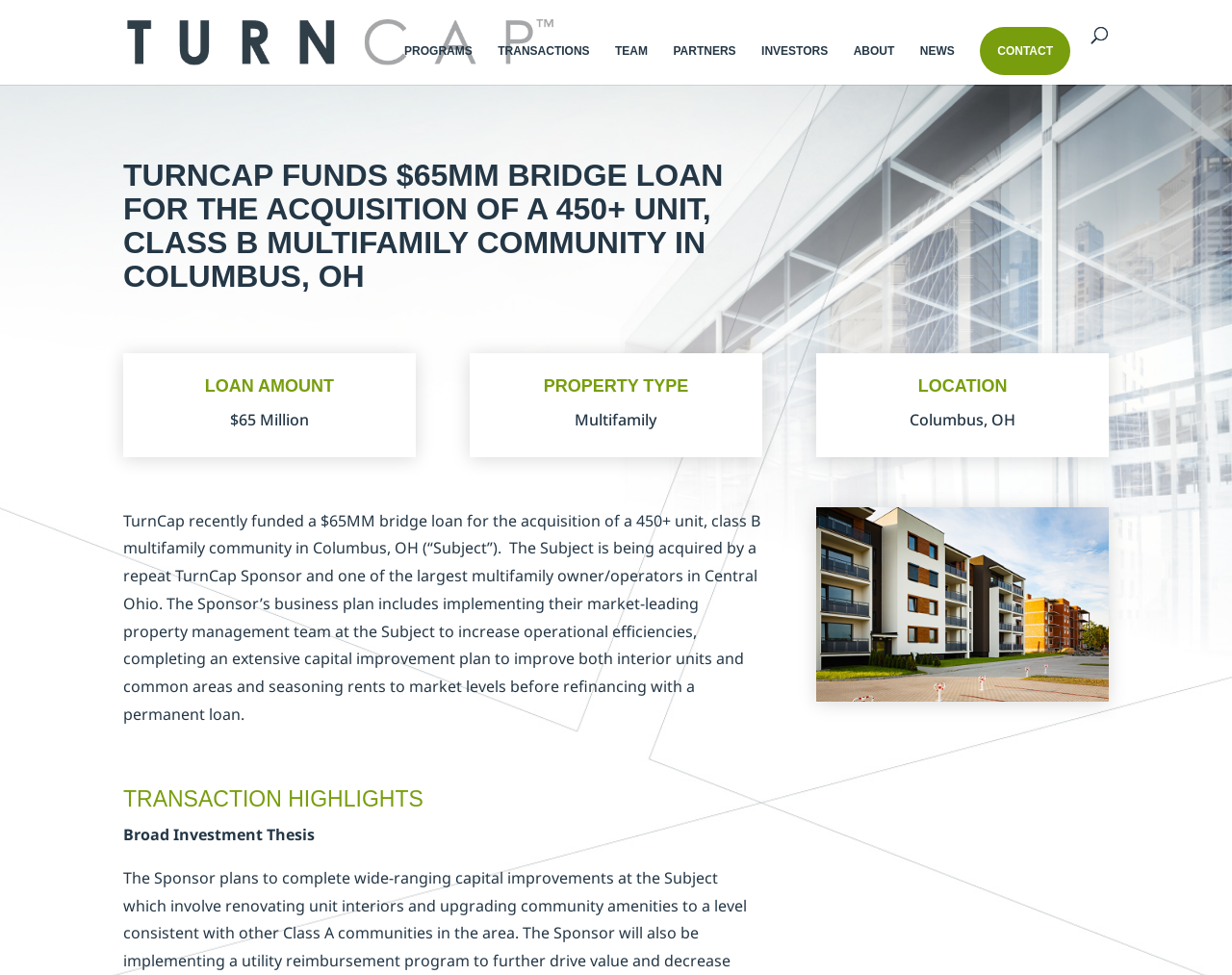Look at the image and give a detailed response to the following question: What is the loan amount?

The loan amount is mentioned in the webpage as '$65 Million' under the 'LOAN AMOUNT' heading.